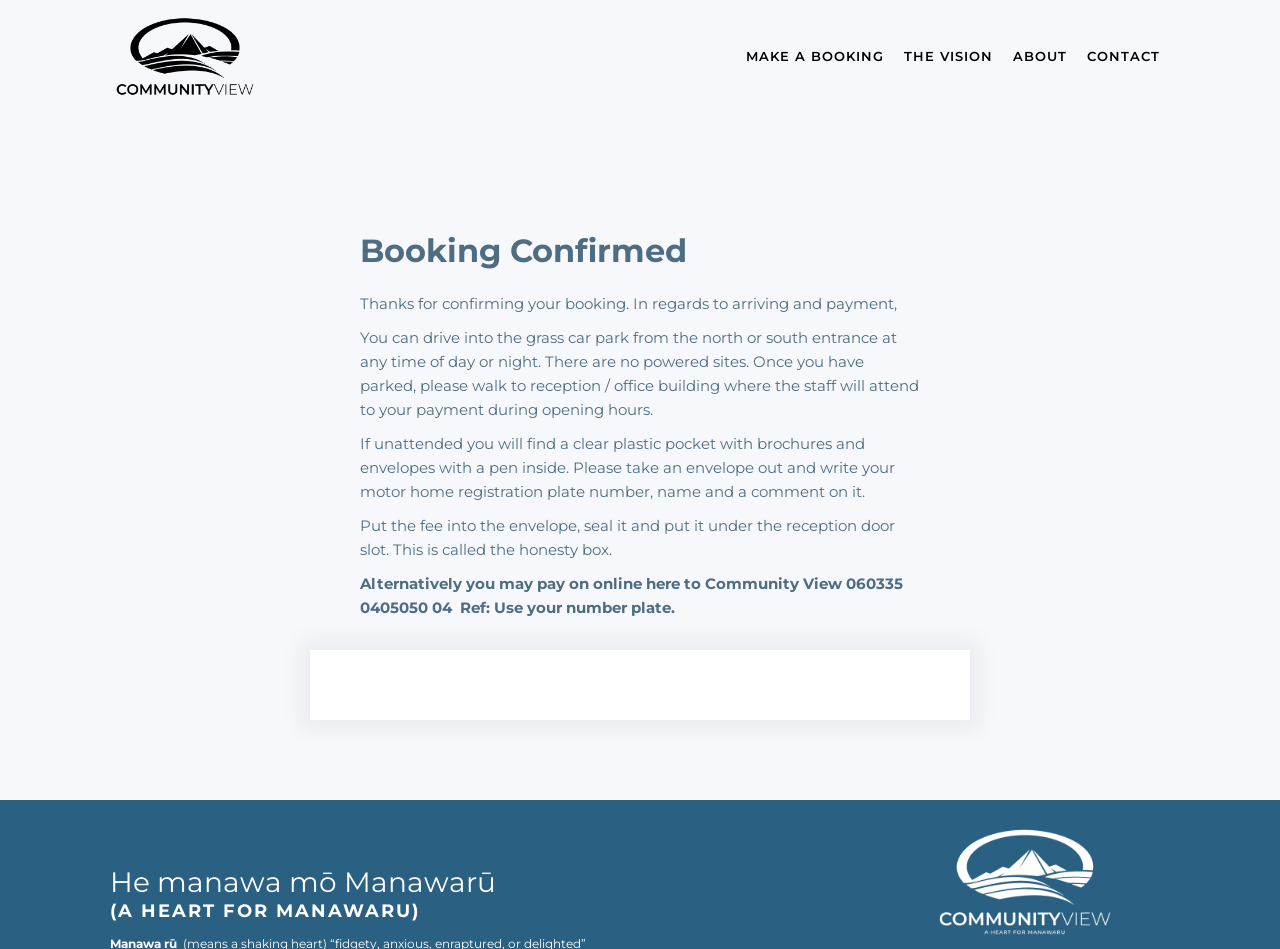How many entrances are there to the grass car park?
Look at the image and answer the question using a single word or phrase.

Two